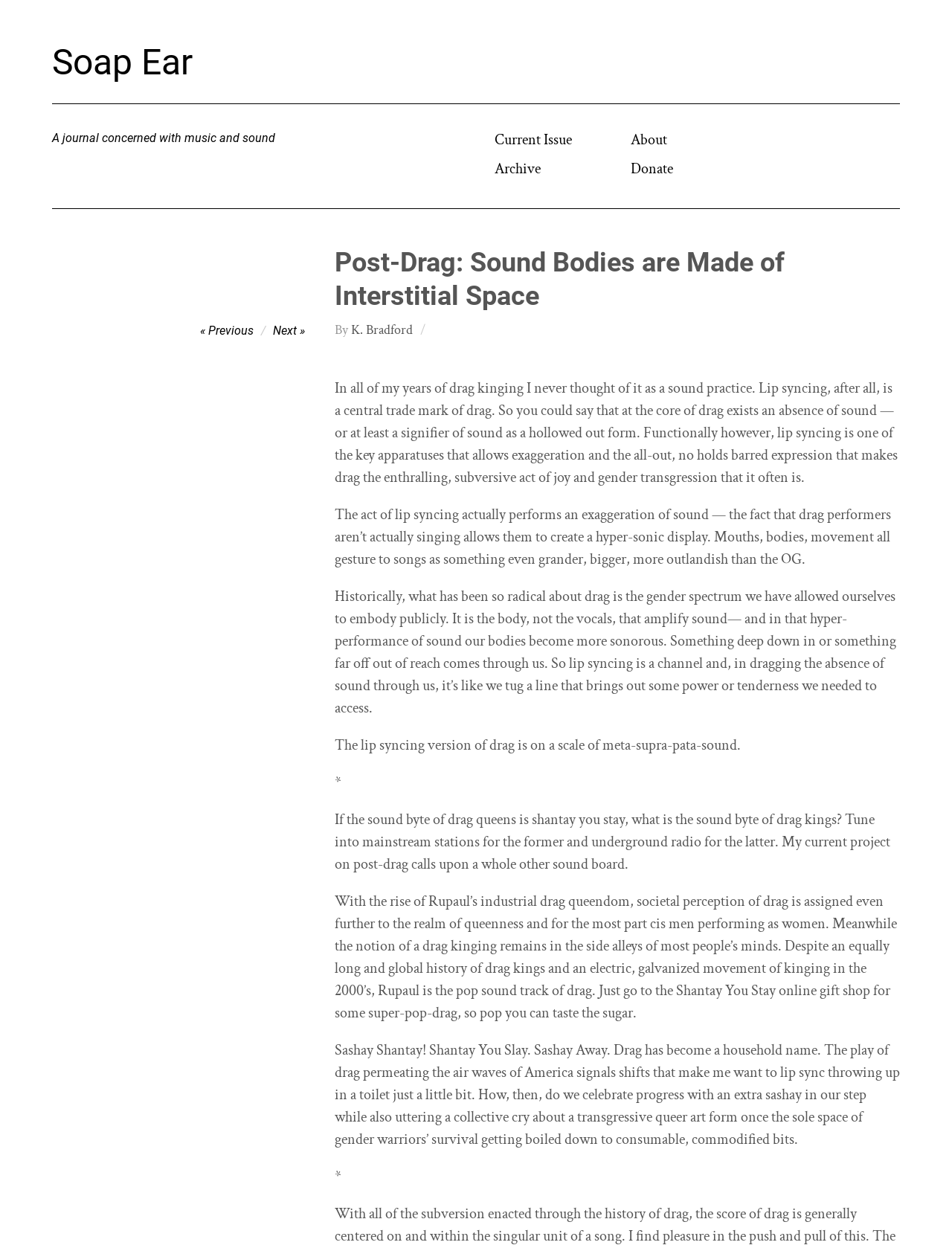Can you extract the primary headline text from the webpage?

Post-Drag: Sound Bodies are Made of Interstitial Space